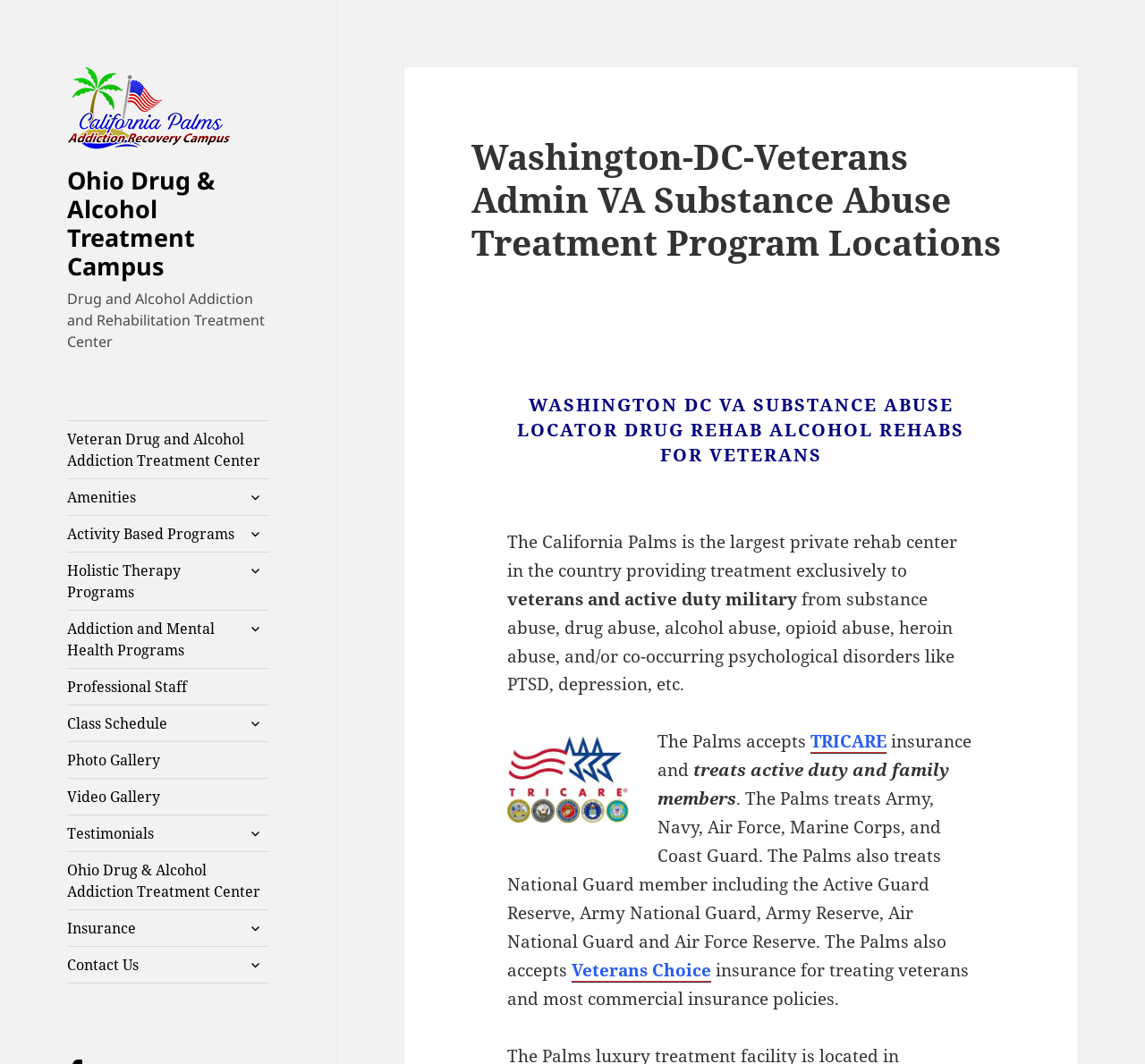Locate the bounding box coordinates of the area that needs to be clicked to fulfill the following instruction: "Contact Us". The coordinates should be in the format of four float numbers between 0 and 1, namely [left, top, right, bottom].

[0.059, 0.89, 0.235, 0.923]